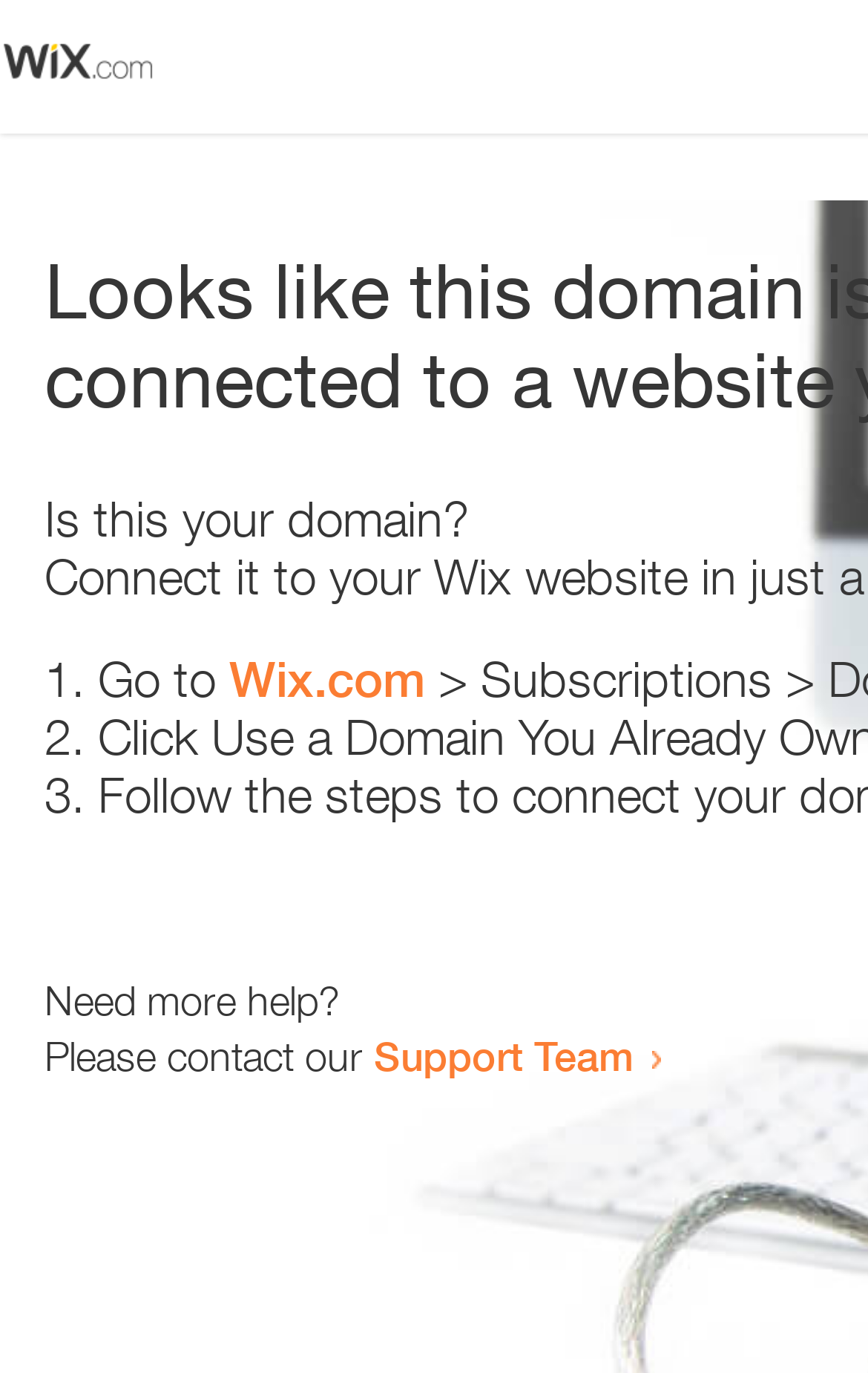Provide a one-word or one-phrase answer to the question:
How many steps are there to resolve the issue?

3